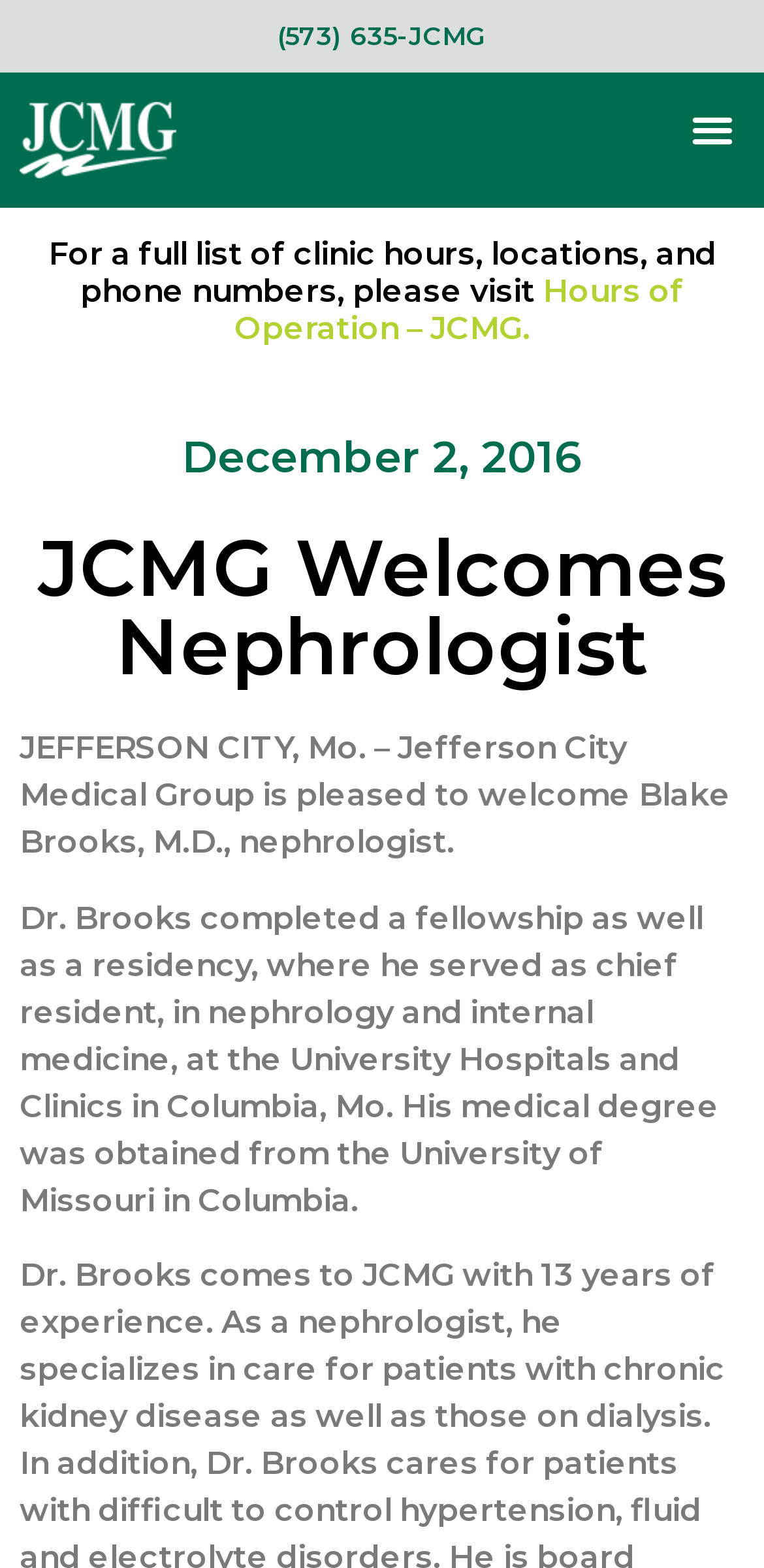What is the date of the news article?
Based on the visual, give a brief answer using one word or a short phrase.

December 2, 2016